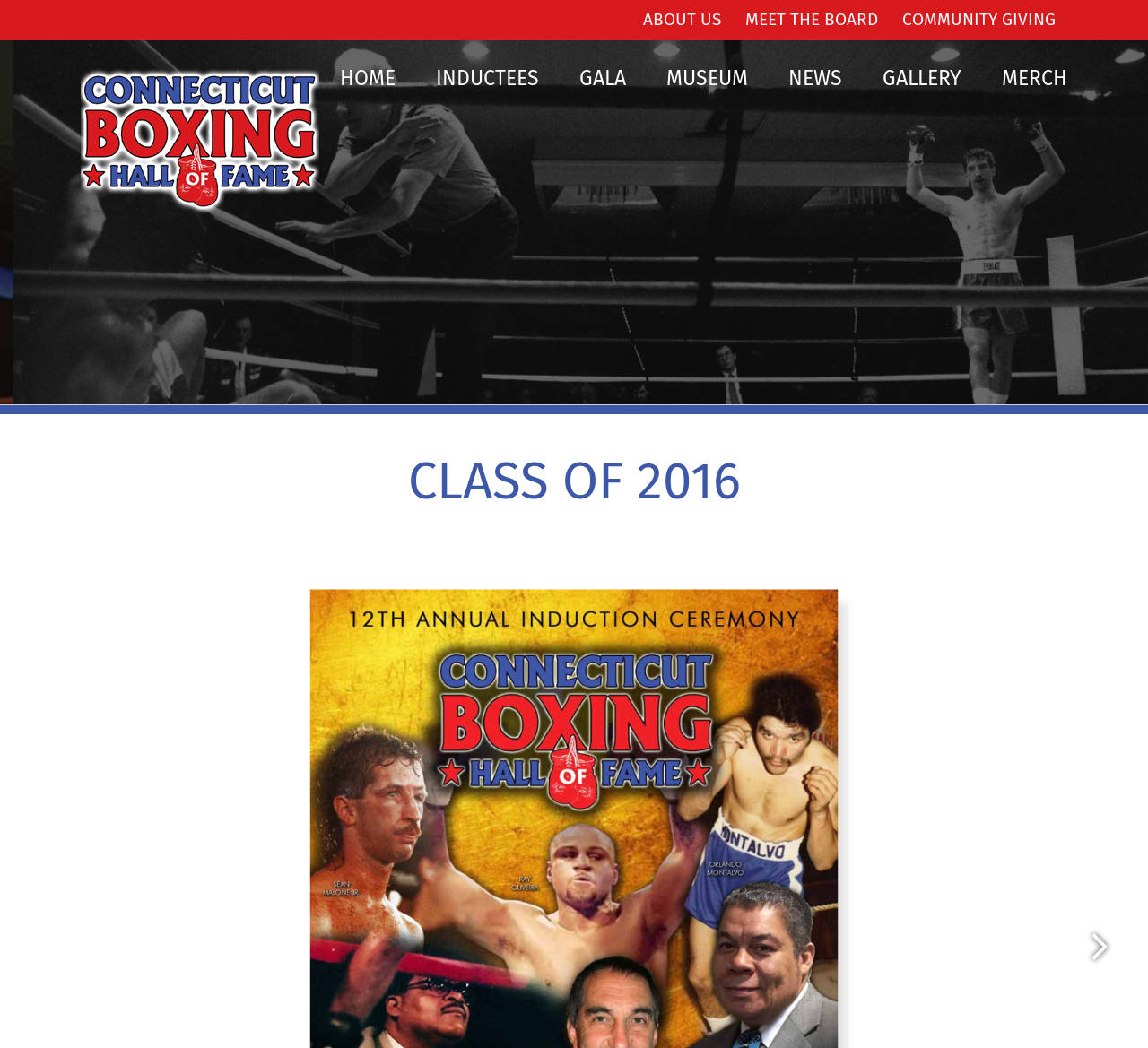Determine the bounding box coordinates of the clickable region to carry out the instruction: "view INDUCTEES".

[0.38, 0.038, 0.47, 0.11]